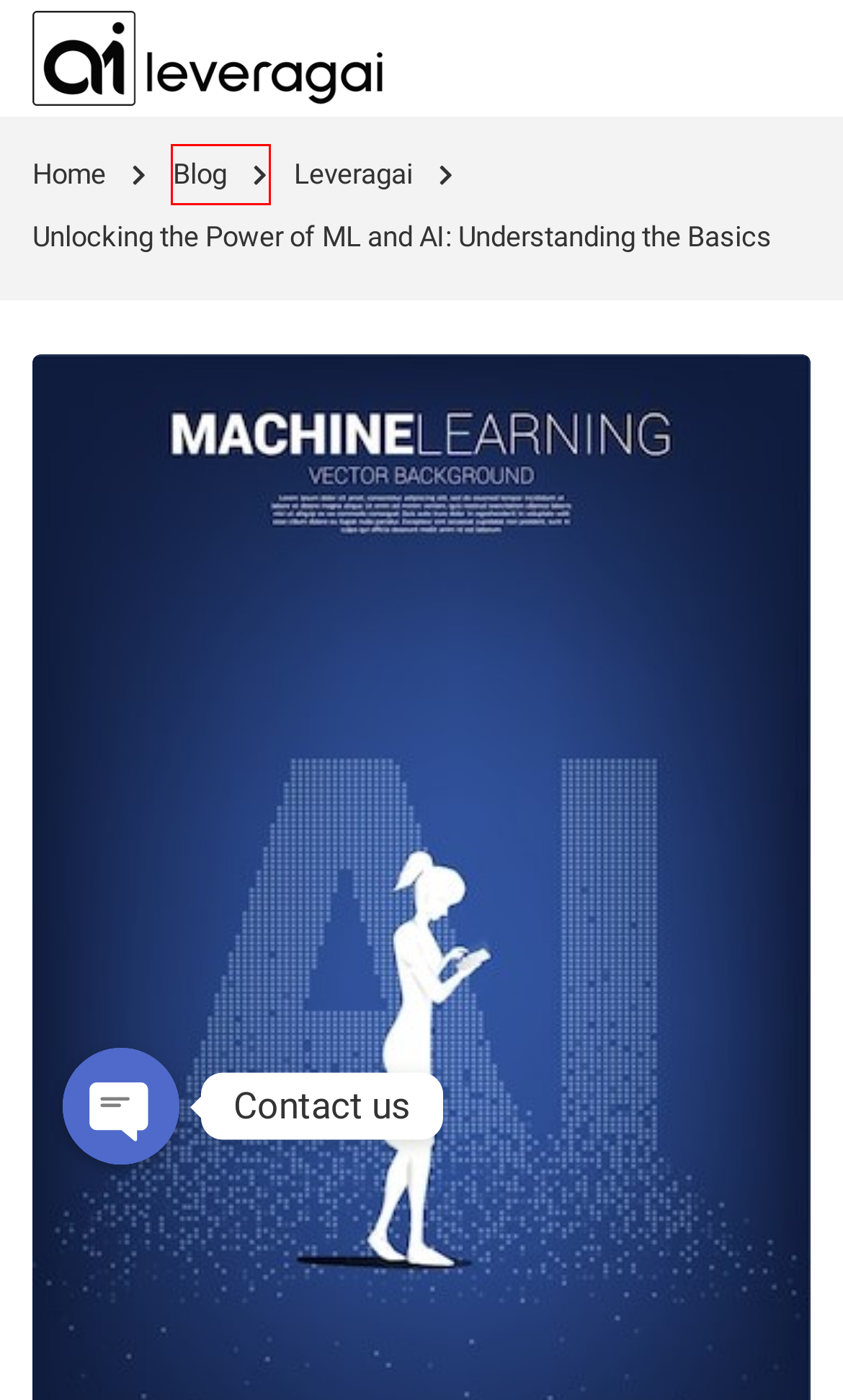You have a screenshot of a webpage with a red bounding box around an element. Choose the best matching webpage description that would appear after clicking the highlighted element. Here are the candidates:
A. Hire Our Graduates - leveragai.com
B. Event - leveragai.com
C. Technical Interviews - leveragai.com
D. Find Intern - leveragai.com
E. Leveragai Archives - leveragai.com
F. Unveiling the Secrets: What Programming Languages Do Data Scientists Use? - leveragai.com
G. Home - leveragai.com
H. Blog - leveragai.com

H